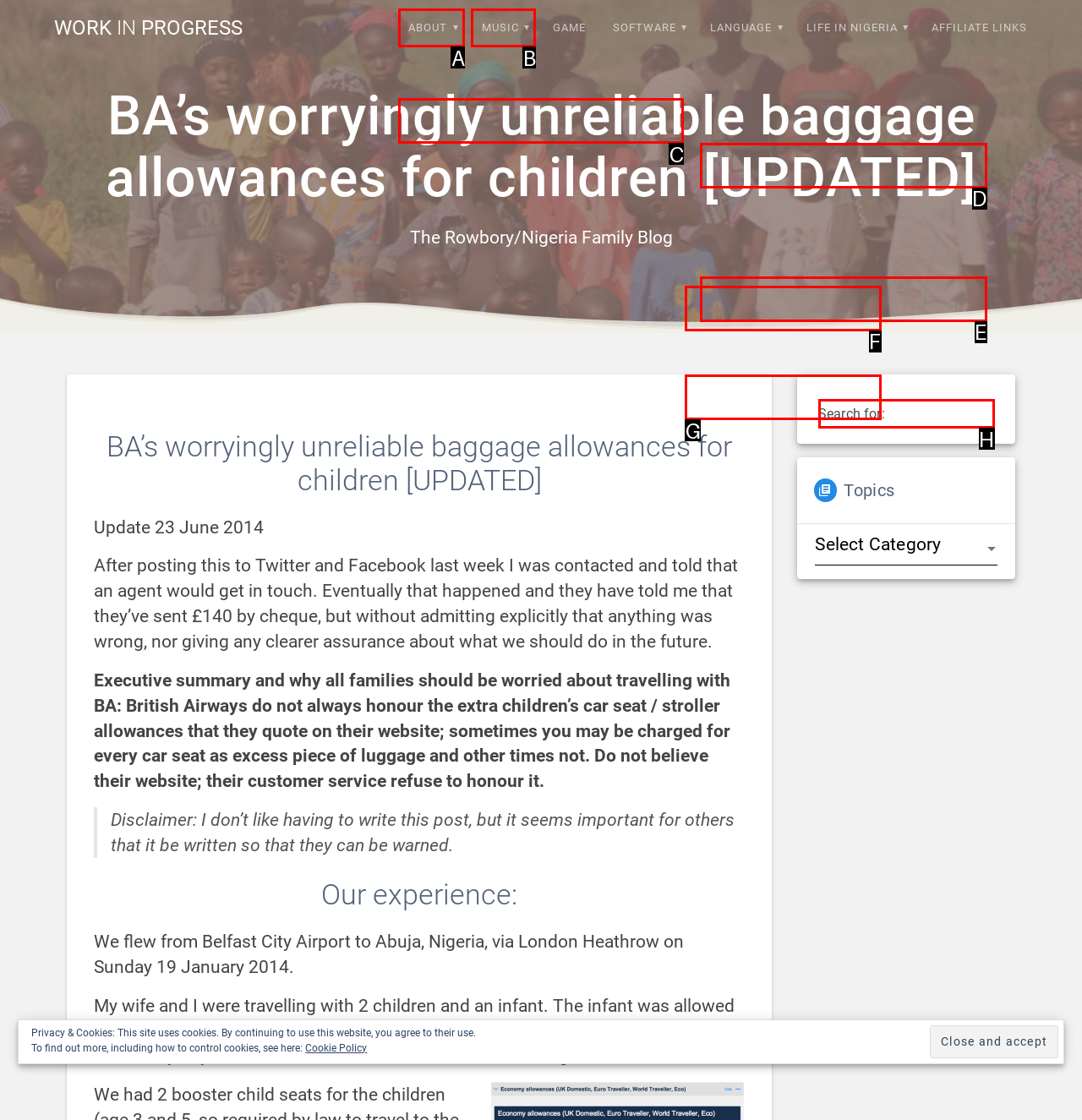Which choice should you pick to execute the task: Go to the 'About David, Julie and the Rowbory family' page
Respond with the letter associated with the correct option only.

C